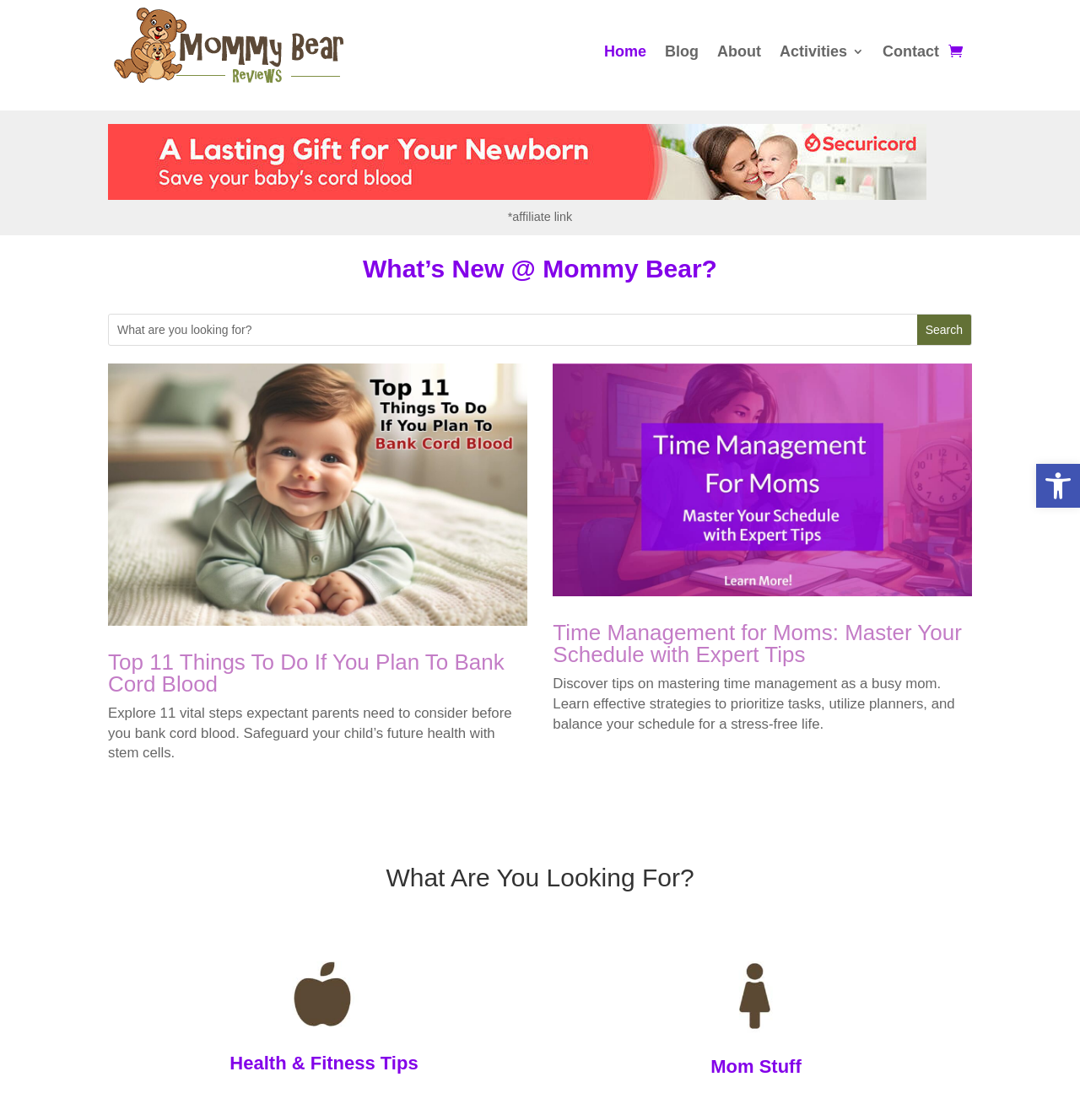Please answer the following question using a single word or phrase: 
What is the affiliate link disclaimer?

*affiliate link